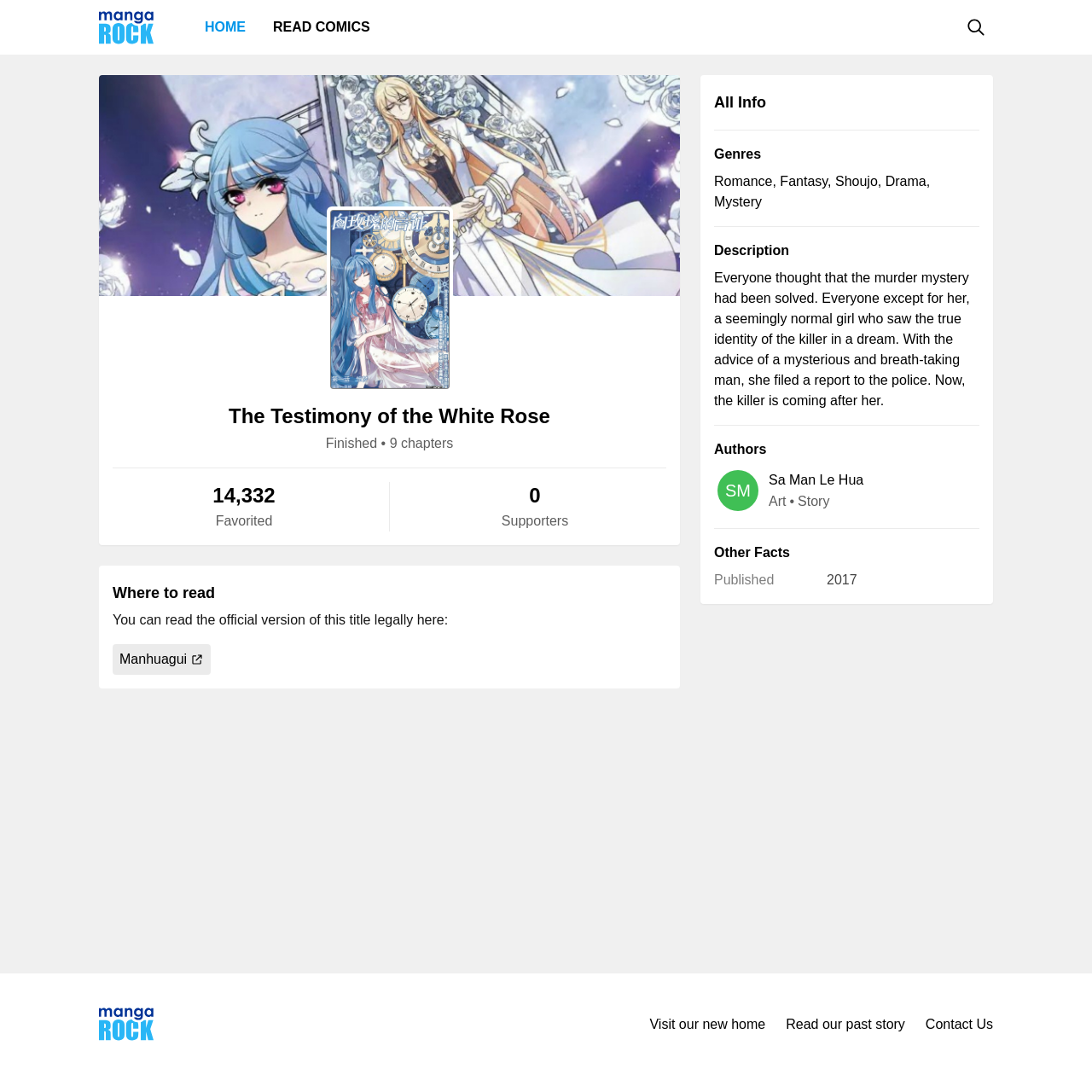Please determine the headline of the webpage and provide its content.

The Testimony of the White Rose